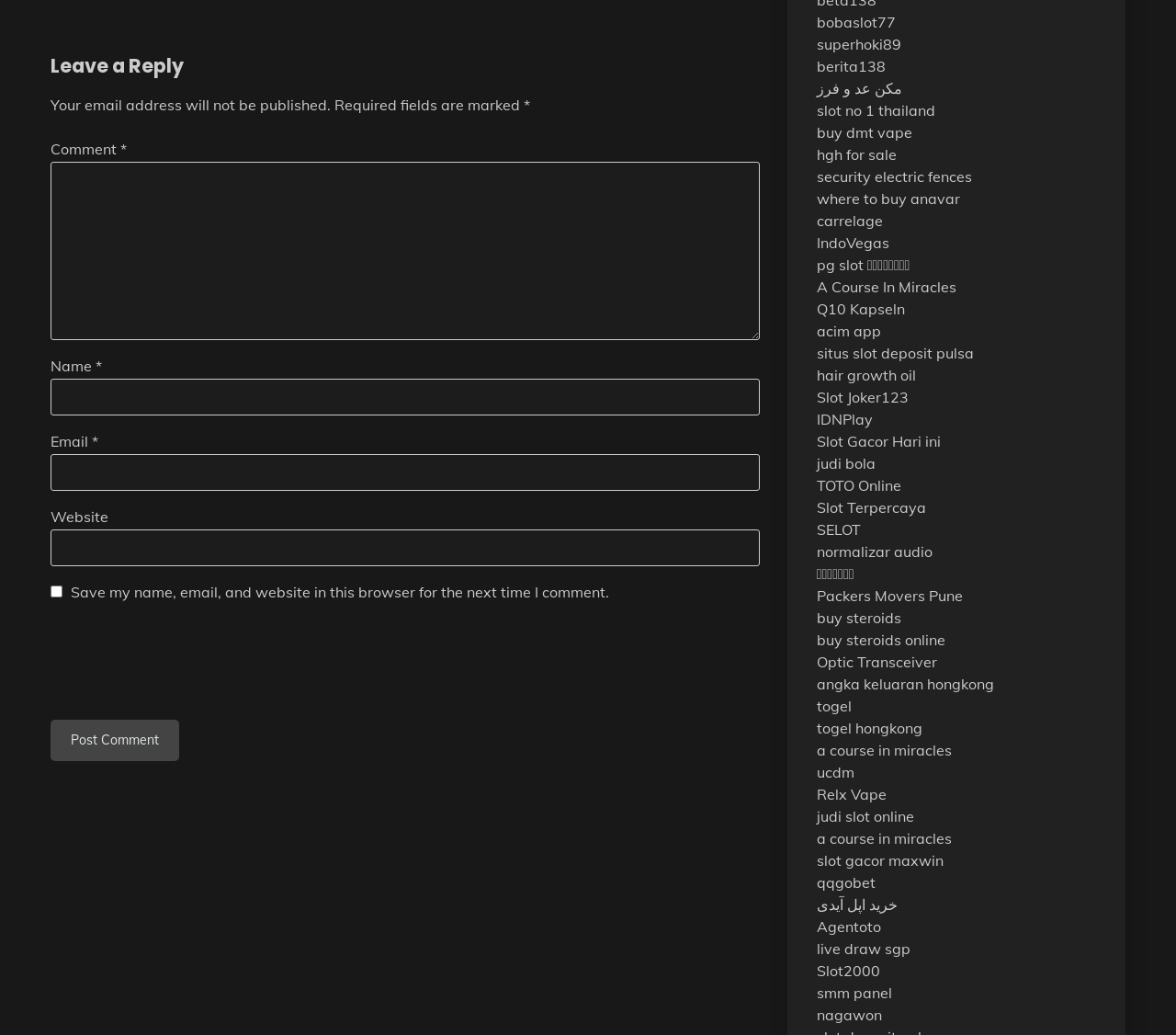Determine the bounding box coordinates of the element's region needed to click to follow the instruction: "Enter your comment". Provide these coordinates as four float numbers between 0 and 1, formatted as [left, top, right, bottom].

[0.043, 0.156, 0.646, 0.328]